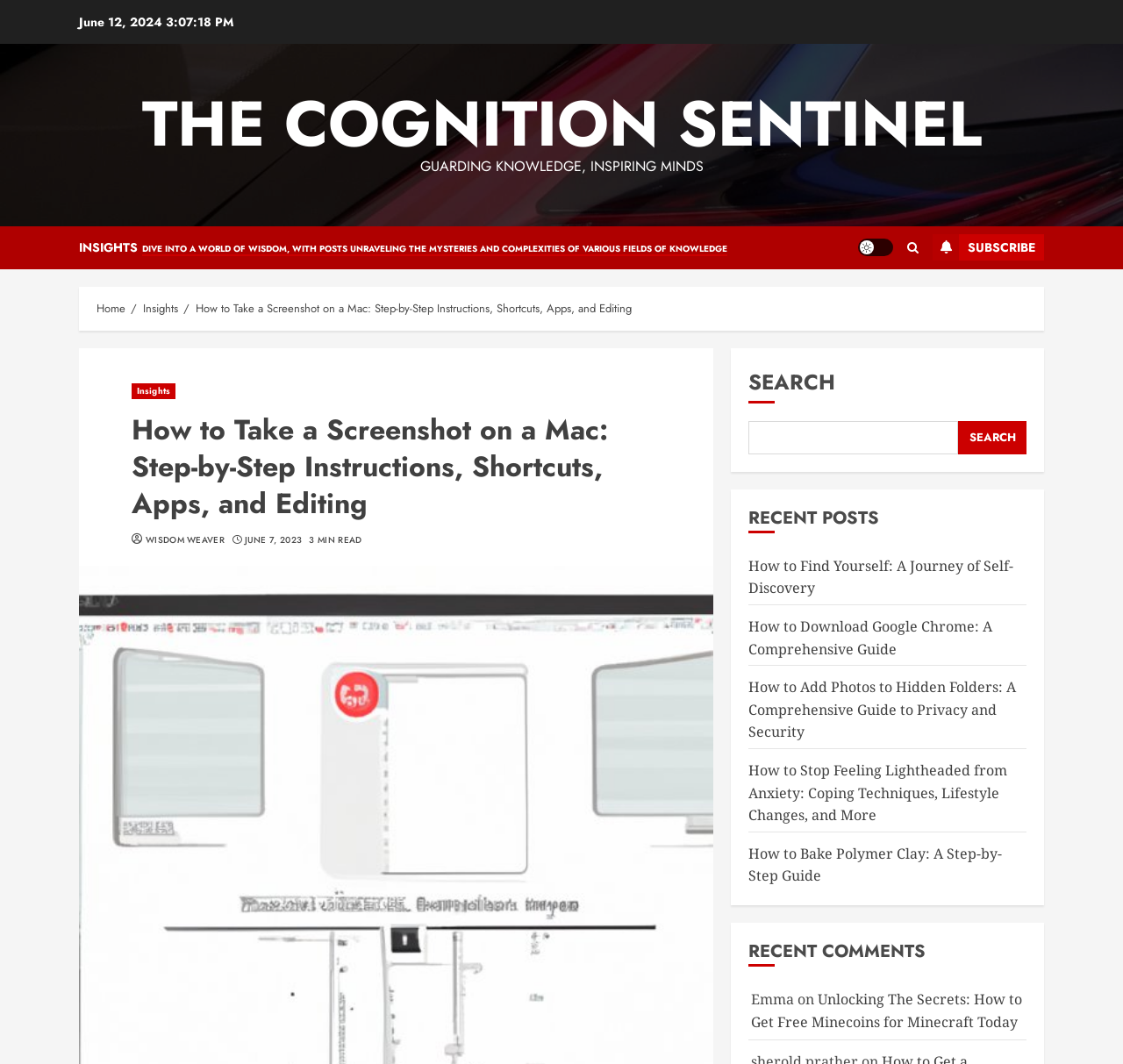Please identify the bounding box coordinates of the region to click in order to complete the task: "Search for something". The coordinates must be four float numbers between 0 and 1, specified as [left, top, right, bottom].

[0.667, 0.396, 0.853, 0.427]